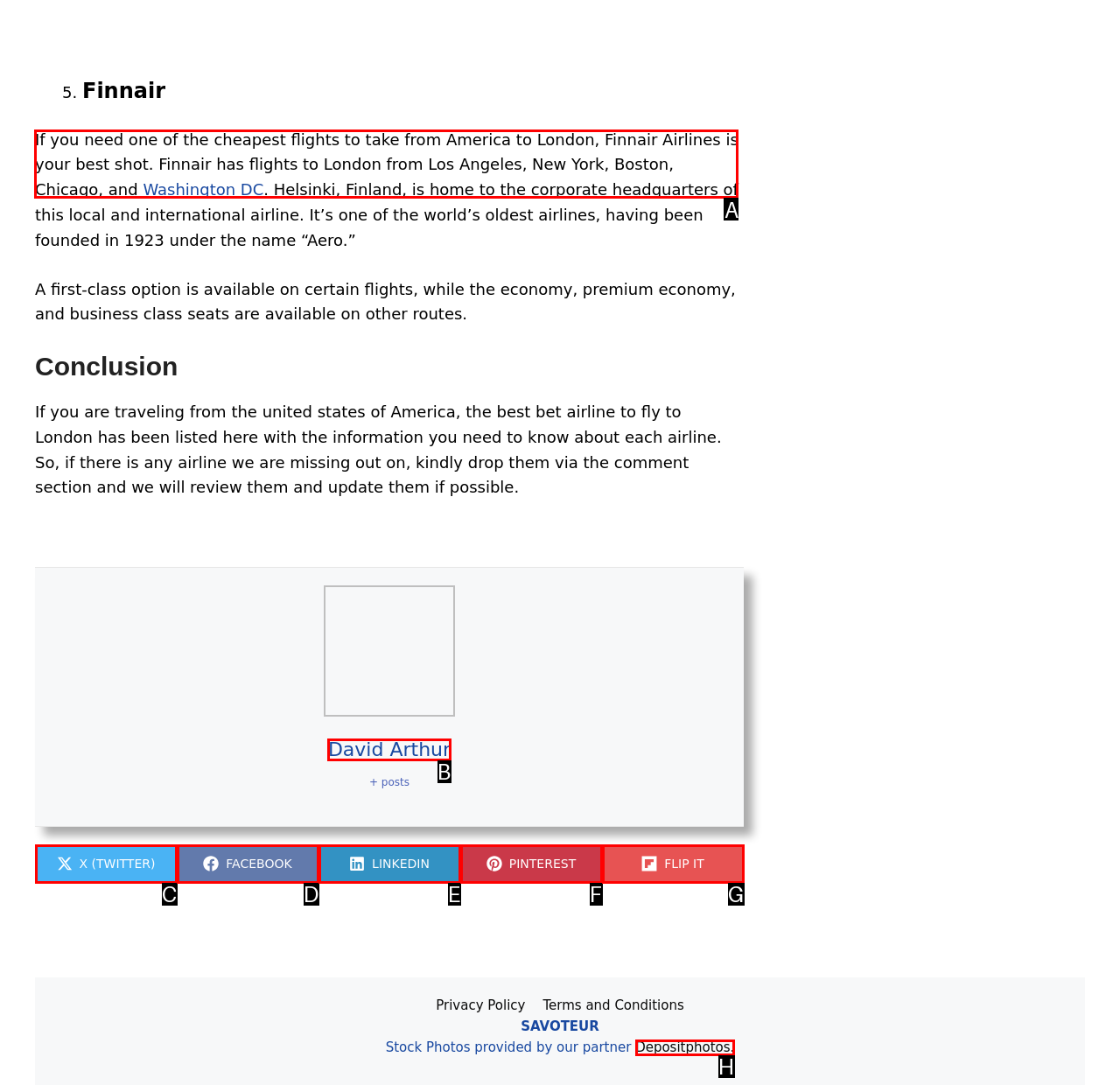Determine which HTML element to click to execute the following task: Read the article about Finnair Airlines Answer with the letter of the selected option.

A